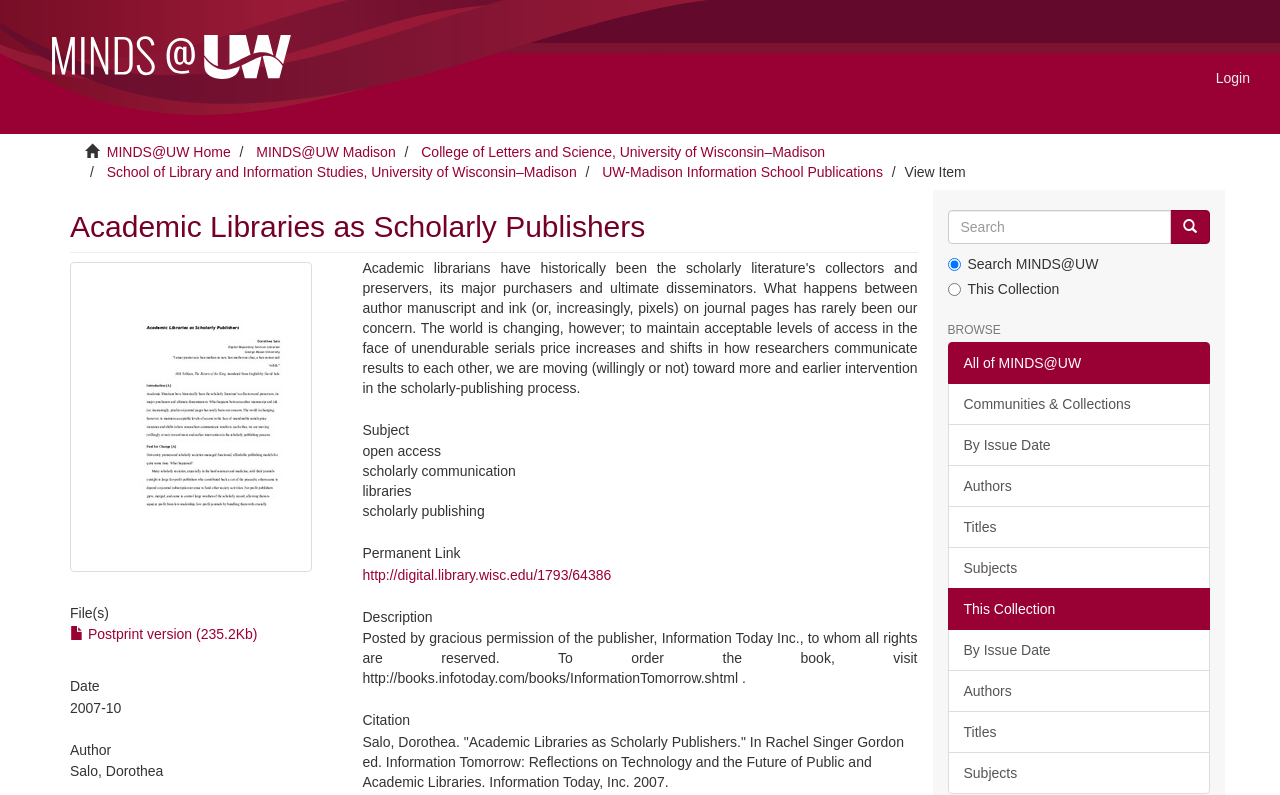Give an extensive and precise description of the webpage.

This webpage is about "Academic Libraries as Scholarly Publishers". At the top left, there is a small image and a link to the homepage. On the top right, there is a login link. Below the top section, there are several links to different institutions and publications, including the University of Wisconsin–Madison and the School of Library and Information Studies.

The main content of the page is divided into two sections. On the left, there is a heading "Academic Libraries as Scholarly Publishers" followed by a thumbnail image and several links to files, including a postprint version. Below the links, there are headings for "Date", "Author", and "Subject", with corresponding text describing the publication.

On the right, there is a search box with a "Go" button and two radio buttons to select the search scope. Below the search box, there is a heading "BROWSE" followed by several links to browse different collections and categories, including communities, authors, titles, and subjects.

At the bottom of the page, there are more links to browse by issue date, authors, titles, and subjects, as well as a section describing the collection. The page also includes a permanent link to the publication and a description of the publication, including a citation.